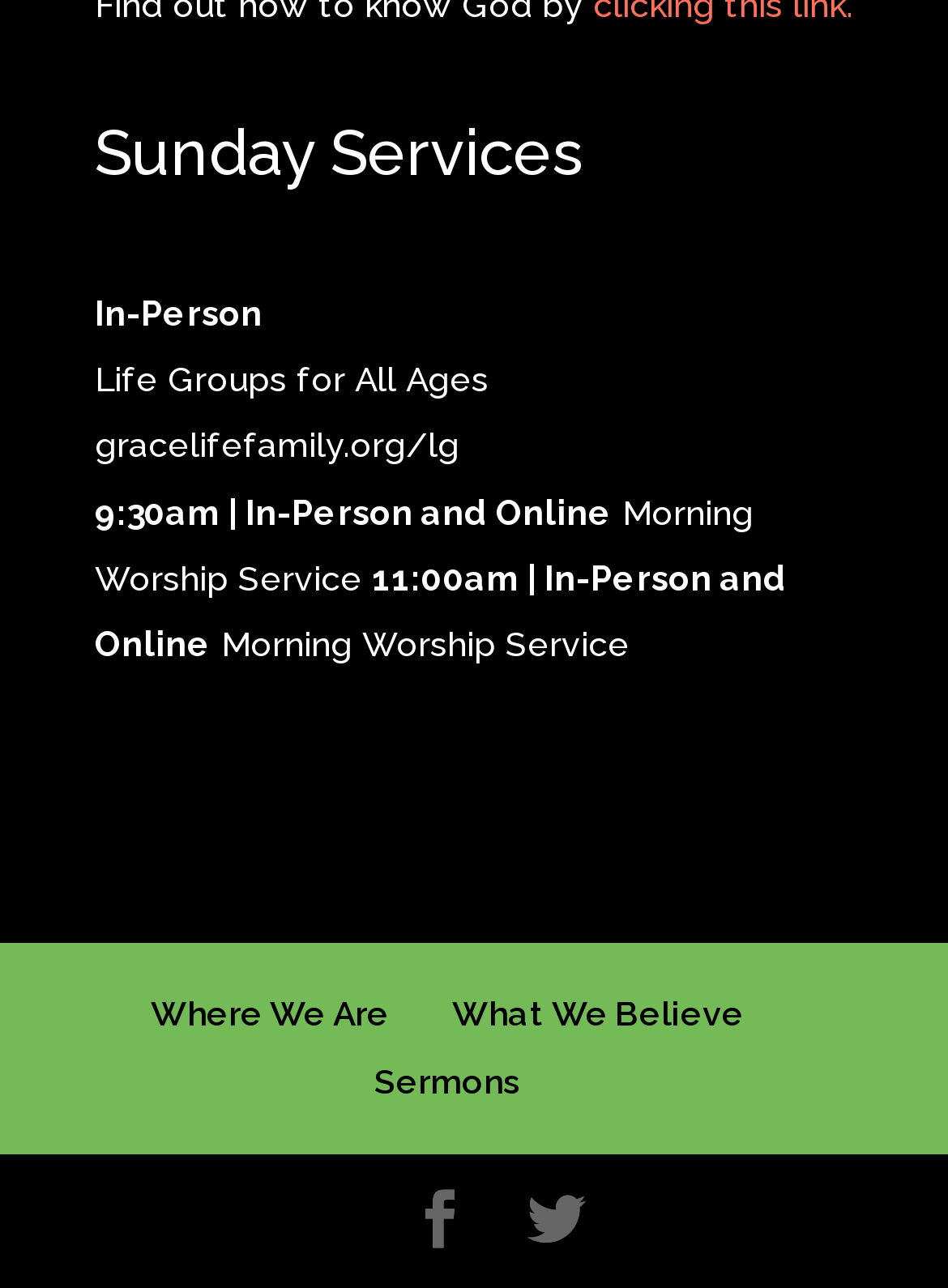Look at the image and answer the question in detail:
Are the services available online?

I found the answer by looking at the text '9:30am | In-Person and Online' and '11:00am | In-Person and Online' which indicate that the services are available both in-person and online.